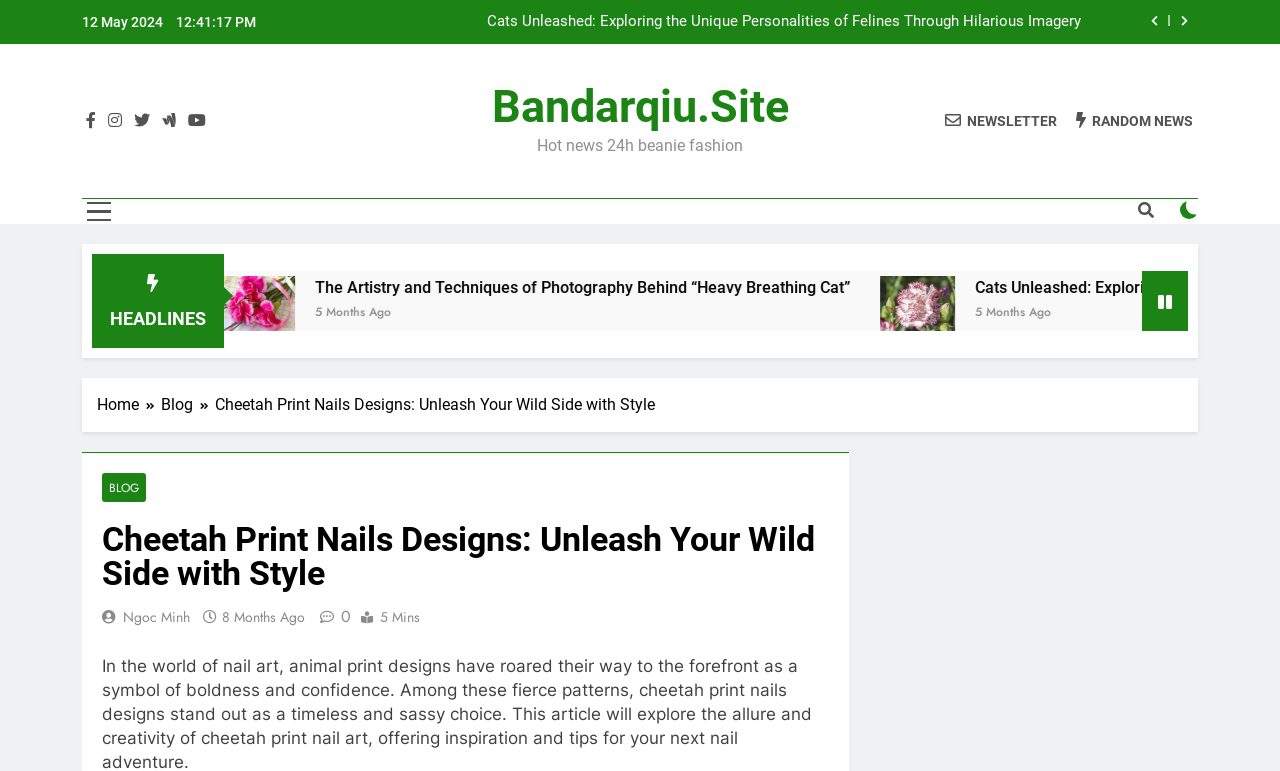Create a detailed summary of the webpage's content and design.

This webpage appears to be a blog post about cheetah print nail designs. At the top, there is a date and time stamp, "12 May 2024 12:41:18 PM", followed by a series of social media buttons and a link to a newsletter. Below this, there is a section with several links to other articles, including "Exploring Variants and Special Editions of 'Heavy Breathing Cat'" and "Cats Unleashed: Exploring the Unique Personalities of Felines Through Hilarious Imagery".

The main content of the page is divided into two columns. The left column features a series of headlines, including "The Artistry and Techniques of Photography Behind 'Heavy Breathing Cat'" and "Cats Unleashed: Exploring the Unique Personalities of Felines Through Hilarious Imagery", each with a corresponding image and timestamp. The right column appears to be a sidebar with links to other articles, including "Hot news 24h beanie fashion" and "RANDOM NEWS".

At the bottom of the page, there is a navigation menu with links to the home page, blog, and other sections of the website. The main title of the page, "Cheetah Print Nails Designs: Unleash Your Wild Side with Style", is displayed prominently in the center of the page, with the author's name, "Ngoc Minh", and a timestamp, "8 Months Ago", below it. There are also several buttons and links to share the article on social media.